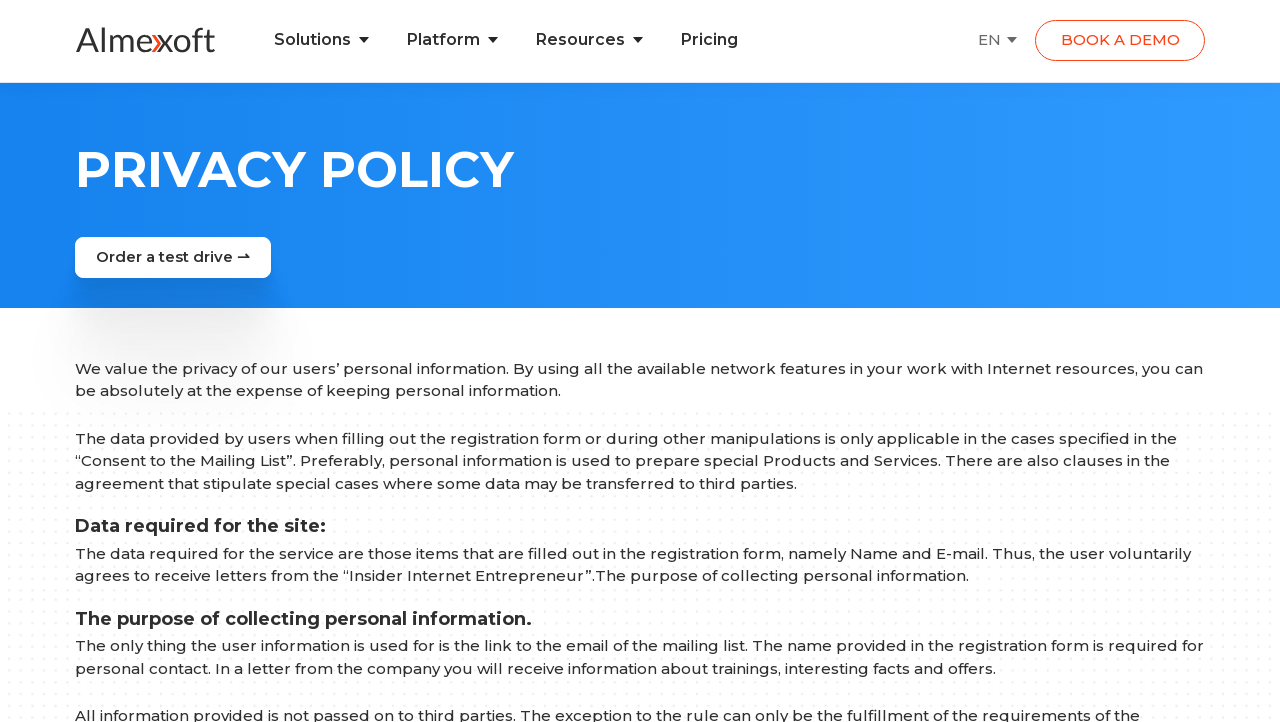Locate the bounding box coordinates of the clickable area needed to fulfill the instruction: "Click on the 'News' link".

[0.699, 0.002, 0.926, 0.061]